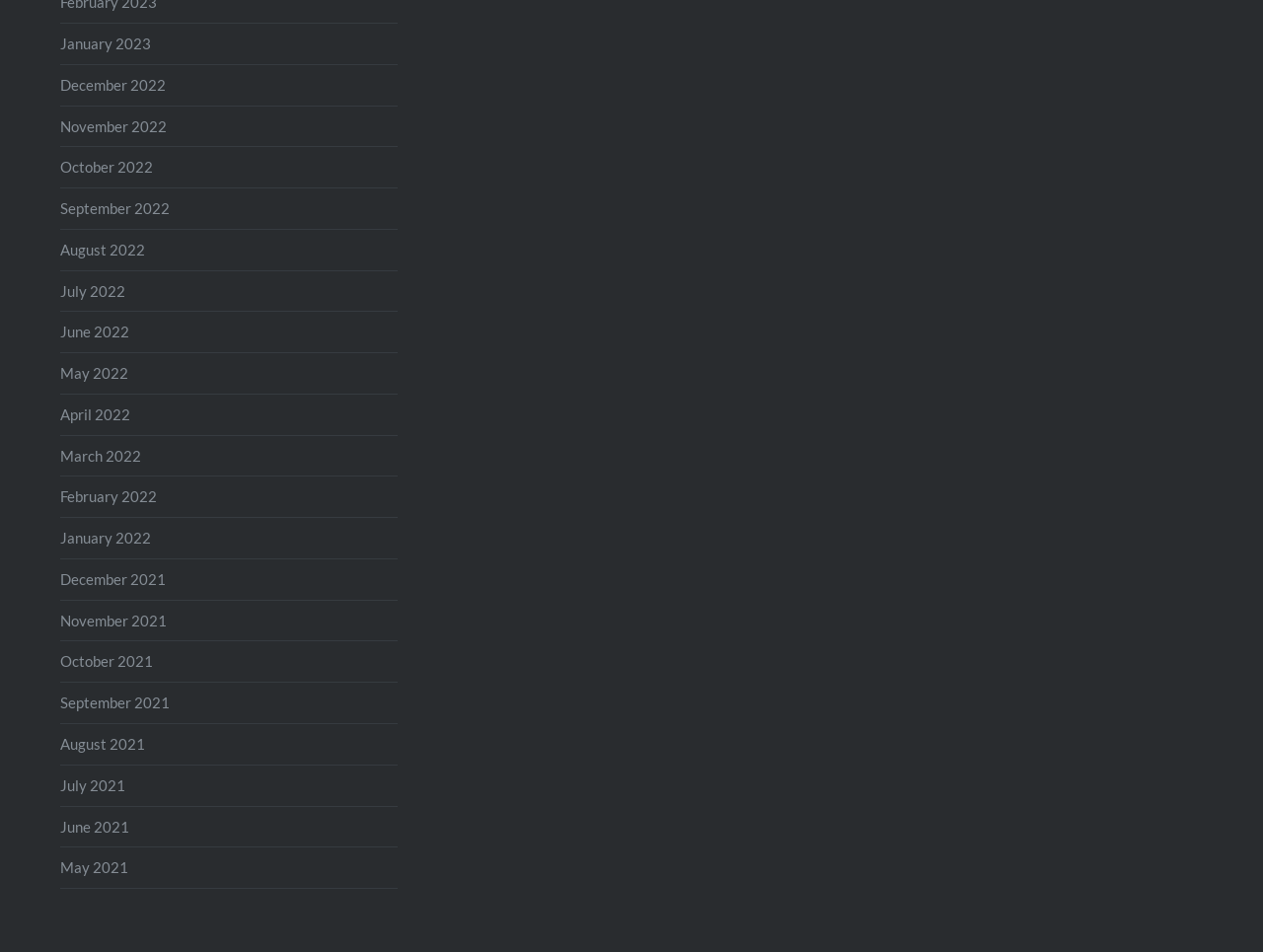Find the bounding box coordinates of the element to click in order to complete this instruction: "view January 2023". The bounding box coordinates must be four float numbers between 0 and 1, denoted as [left, top, right, bottom].

[0.047, 0.036, 0.119, 0.055]